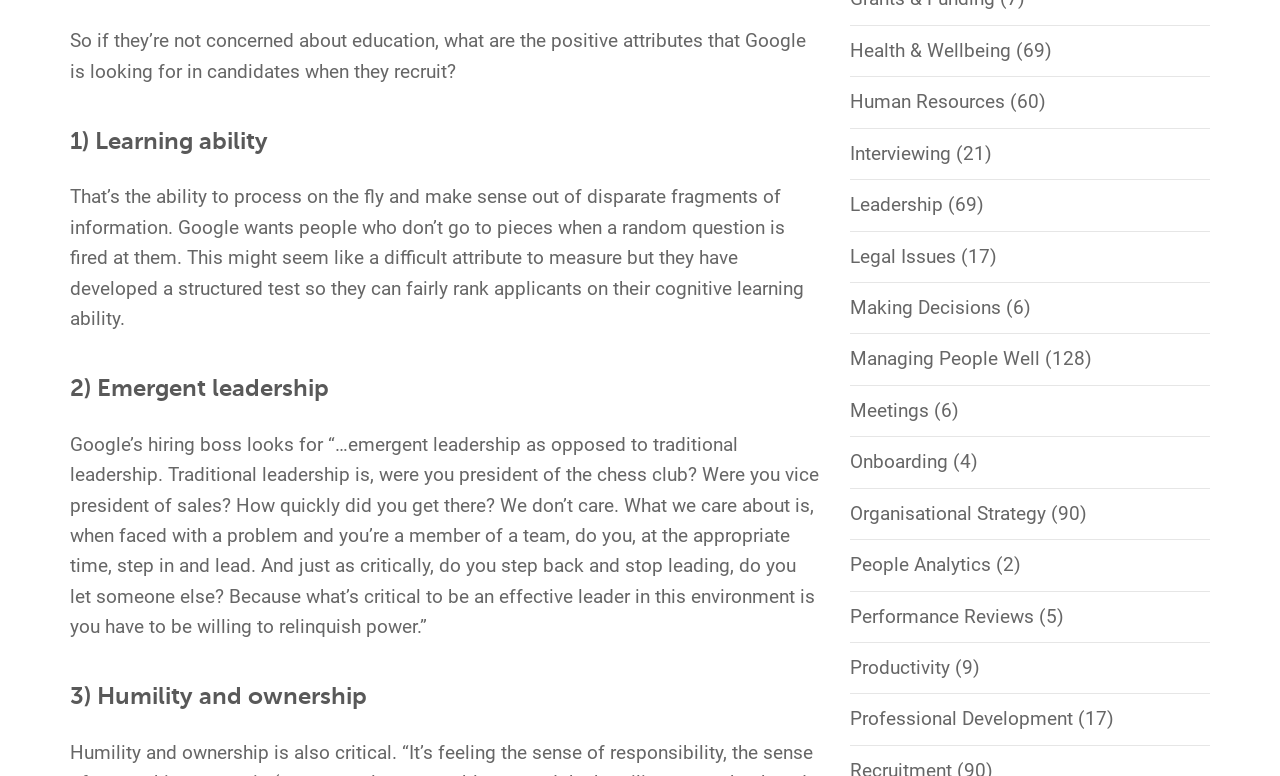Use a single word or phrase to answer the question: How many categories are listed on the webpage?

15